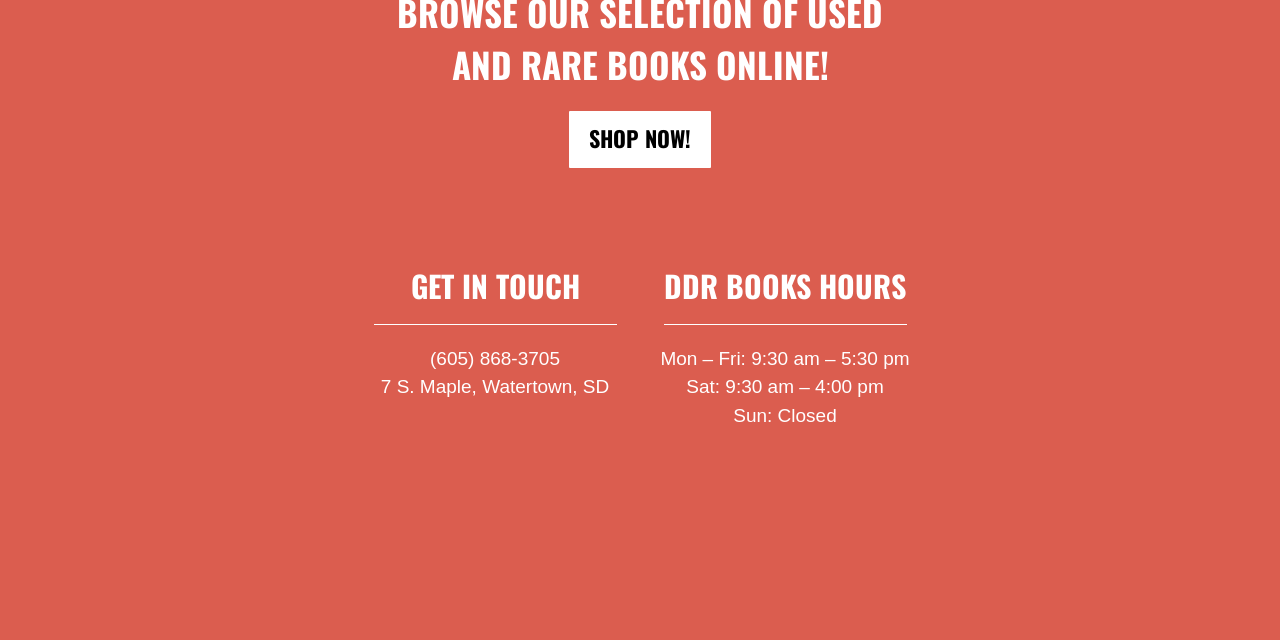Please provide the bounding box coordinates for the UI element as described: "Shop Now!". The coordinates must be four floats between 0 and 1, represented as [left, top, right, bottom].

[0.445, 0.173, 0.555, 0.262]